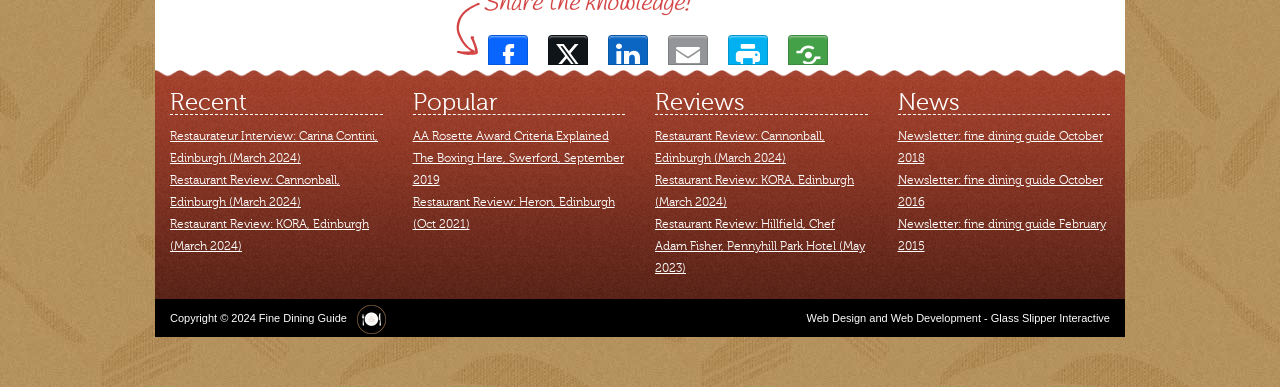From the webpage screenshot, identify the region described by AA Rosette Award Criteria Explained. Provide the bounding box coordinates as (top-left x, top-left y, bottom-right x, bottom-right y), with each value being a floating point number between 0 and 1.

[0.322, 0.121, 0.475, 0.158]